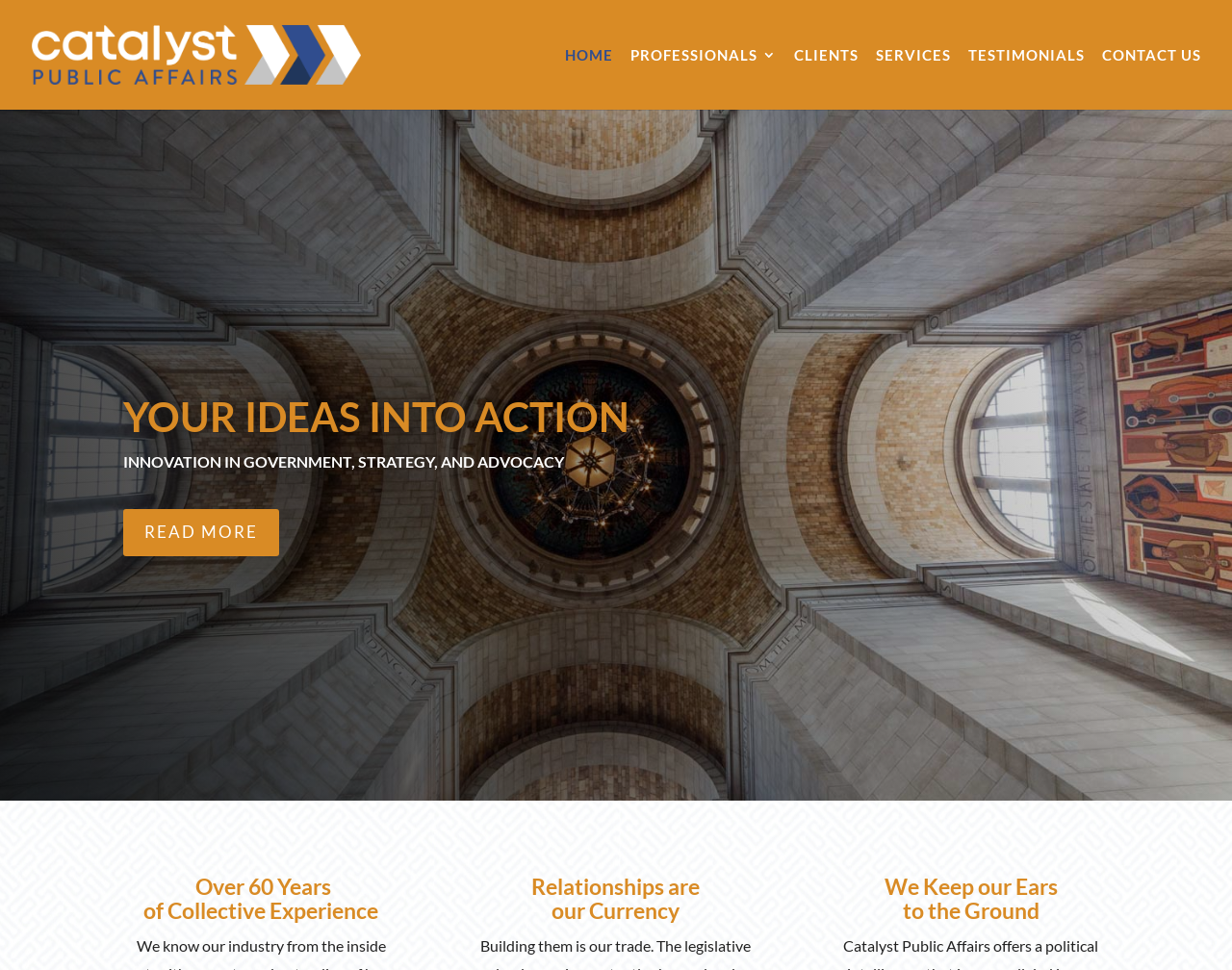Could you provide the bounding box coordinates for the portion of the screen to click to complete this instruction: "go to home page"?

[0.459, 0.05, 0.498, 0.113]